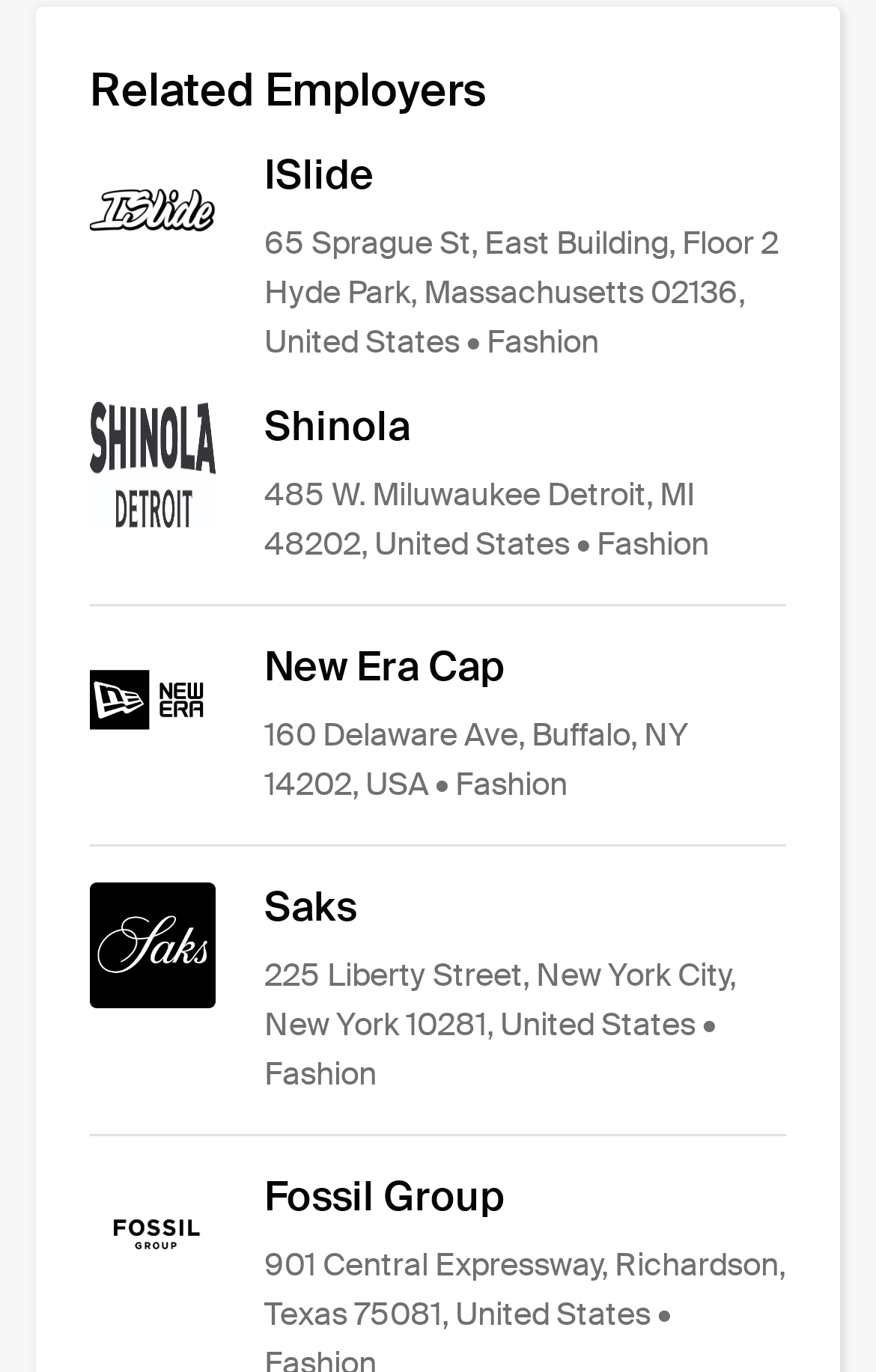Using the information in the image, give a detailed answer to the following question: How many companies are listed on this webpage?

The number of companies listed on this webpage can be determined by counting the number of links with company names, which are 'ISlide', 'Shinola', 'New Era Cap', 'Saks', and 'Fossil Group'.